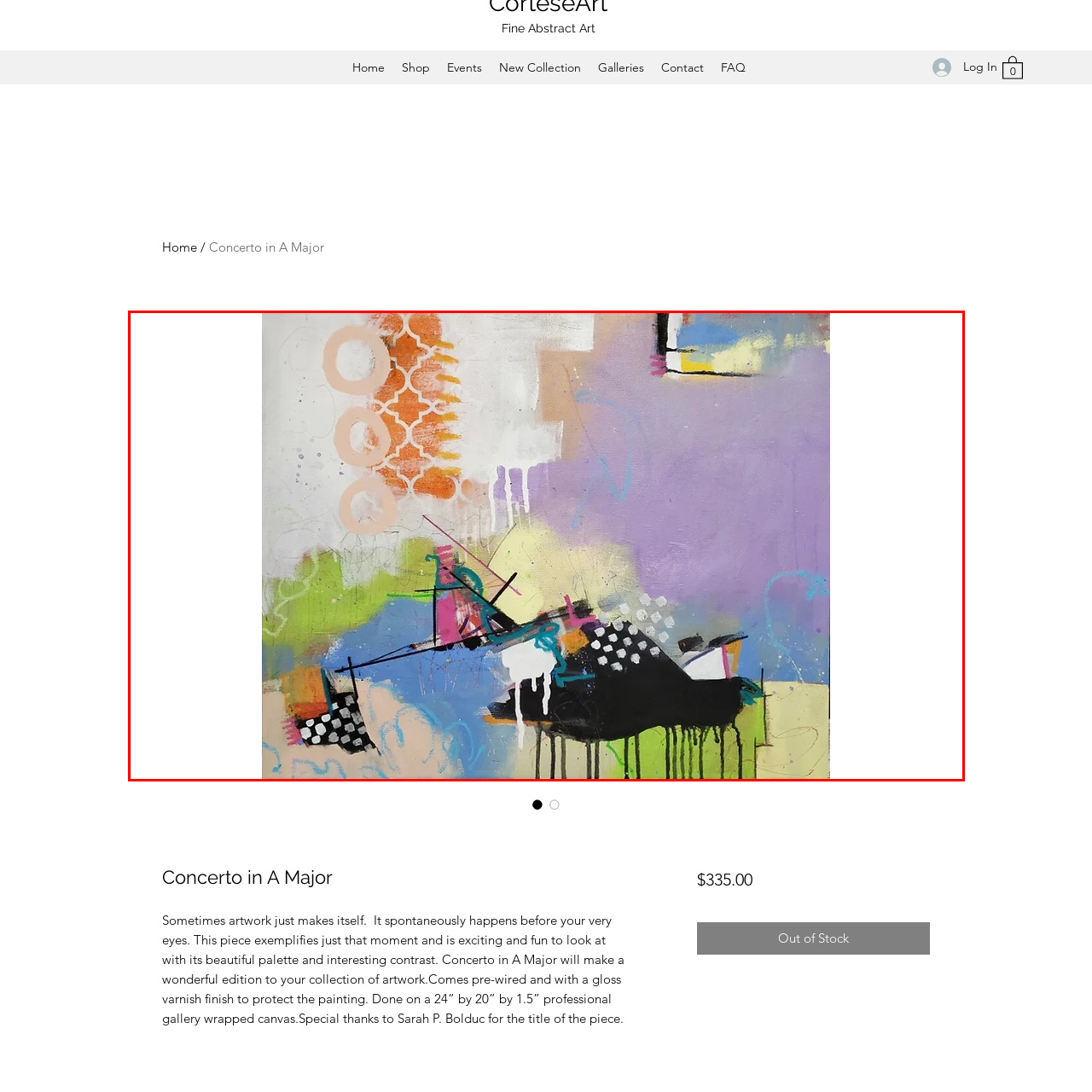Direct your attention to the section outlined in red and answer the following question with a single word or brief phrase: 
What is the purpose of the gloss varnish?

Protection